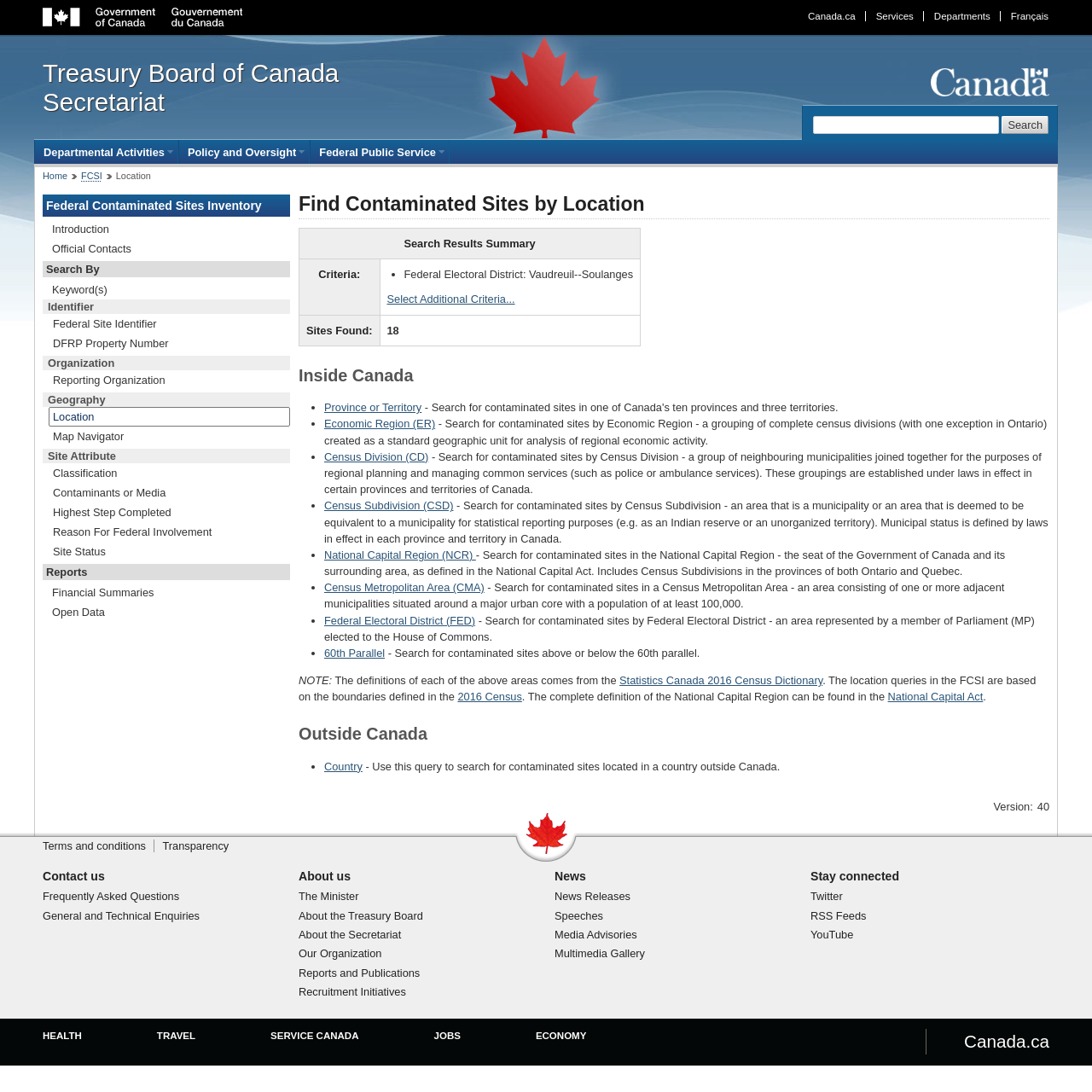Determine the bounding box coordinates of the clickable region to carry out the instruction: "Go to the Treasury Board of Canada Secretariat".

[0.039, 0.054, 0.422, 0.107]